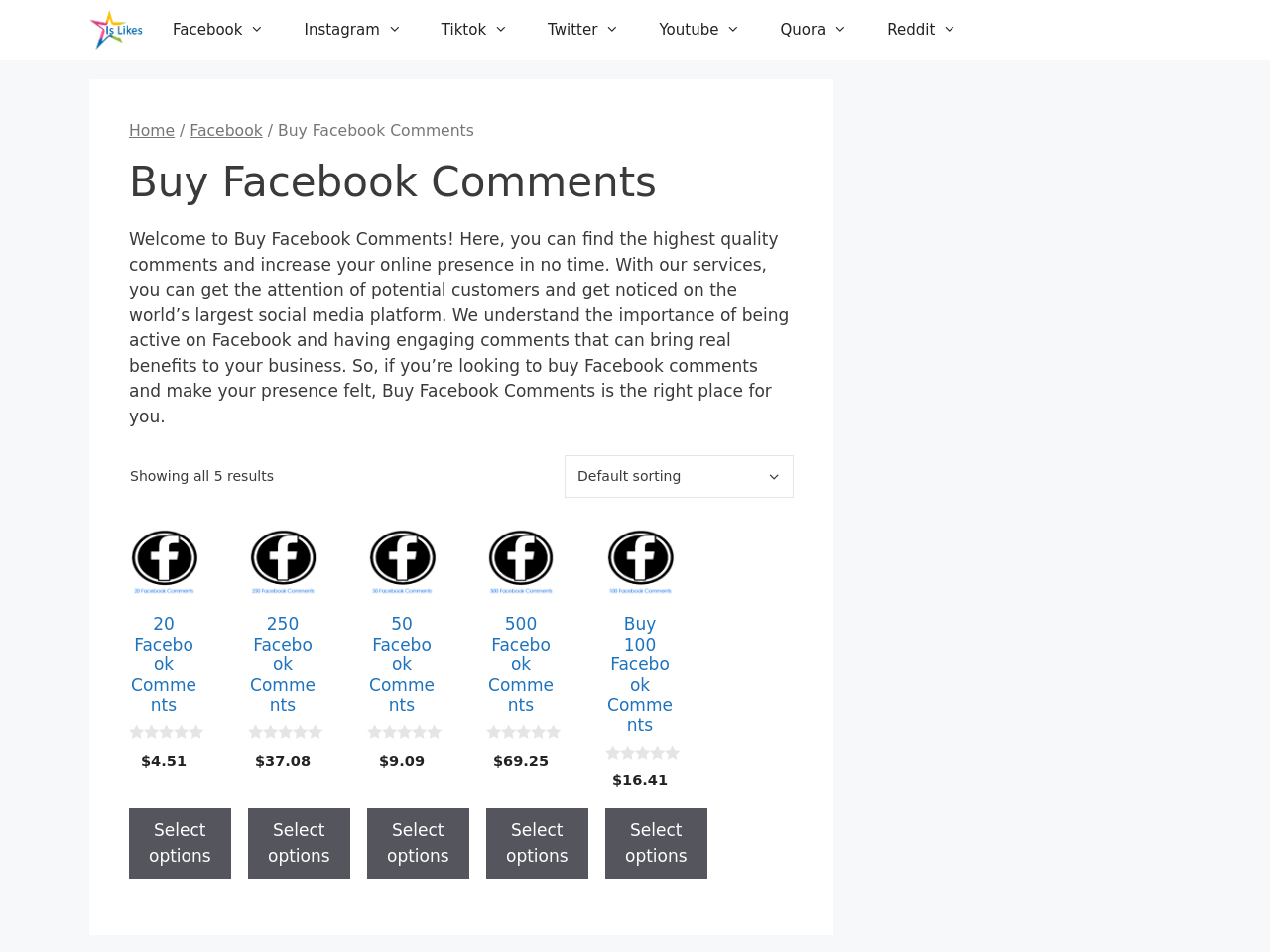Pinpoint the bounding box coordinates of the clickable area necessary to execute the following instruction: "View the 'Buy 100 Facebook Comments' option". The coordinates should be given as four float numbers between 0 and 1, namely [left, top, right, bottom].

[0.477, 0.554, 0.531, 0.831]